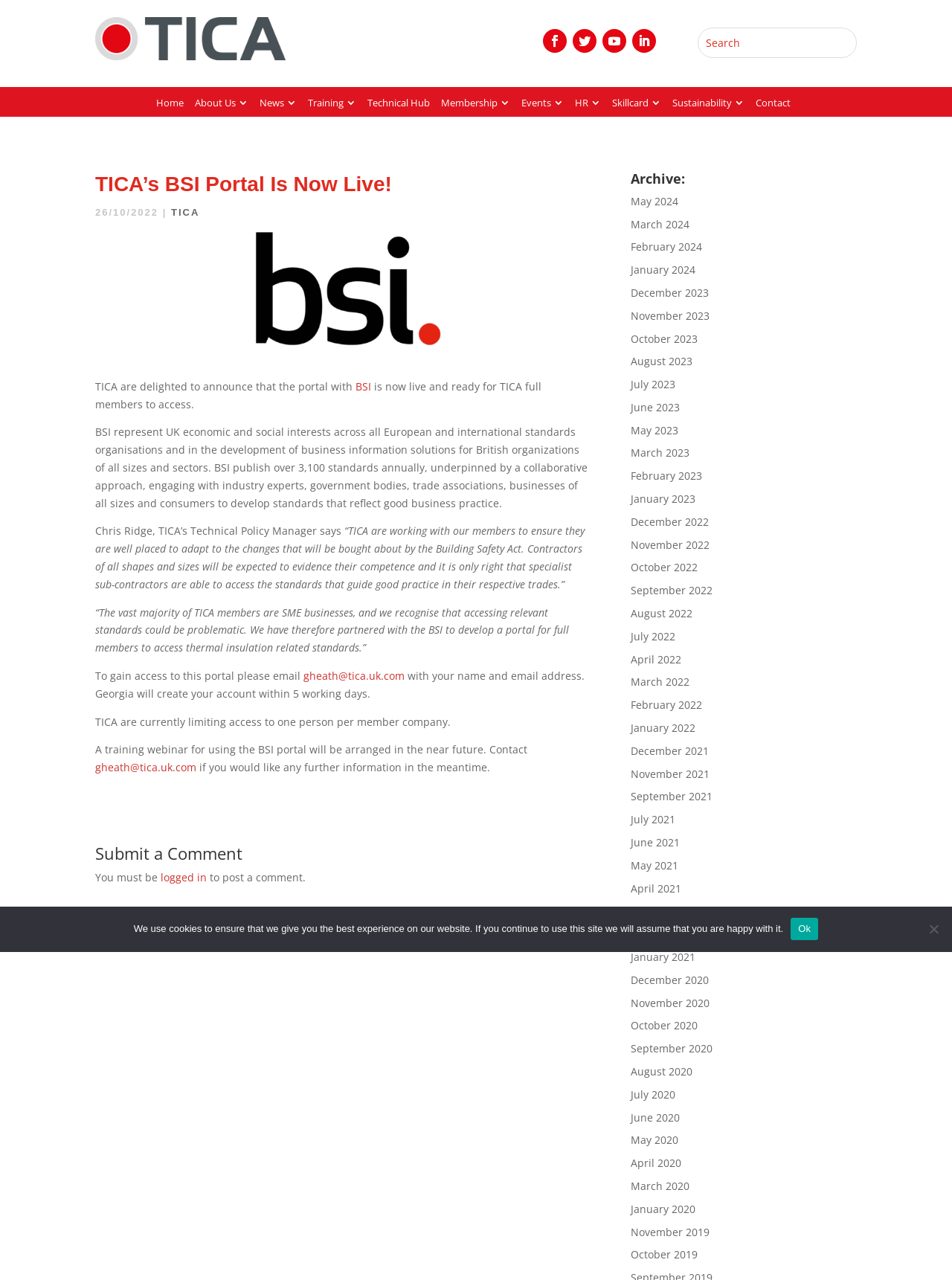Identify the bounding box coordinates of the section that should be clicked to achieve the task described: "View news archive".

[0.663, 0.134, 0.749, 0.15]